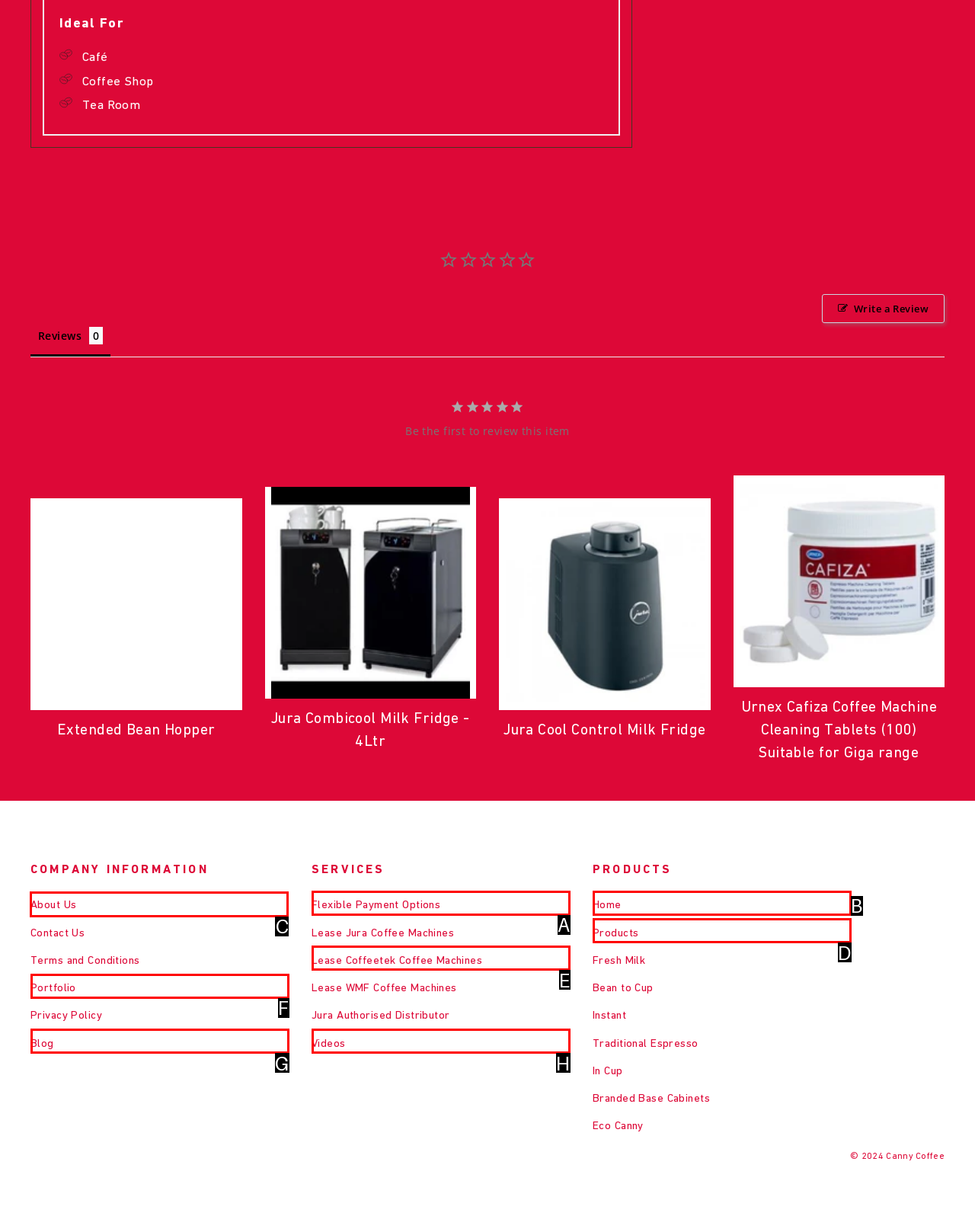Determine the right option to click to perform this task: Go to About Us page
Answer with the correct letter from the given choices directly.

C